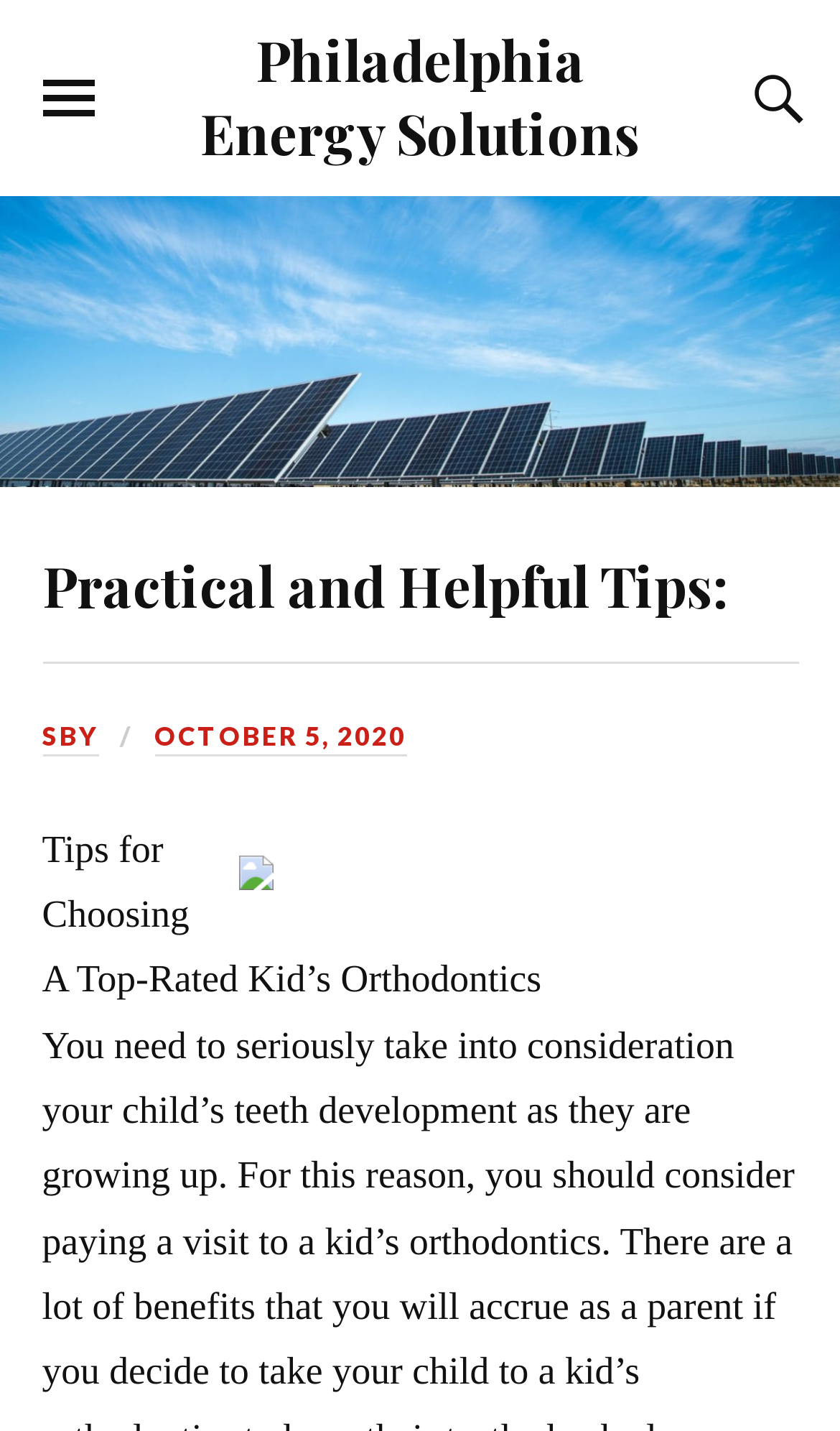Describe all the significant parts and information present on the webpage.

The webpage is about Philadelphia Energy Solutions, providing practical and helpful tips. At the top left, there is a button to toggle the mobile menu. On the opposite side, at the top right, there is another button with a search icon to toggle the search field. 

Below these buttons, there is a large figure that spans the entire width of the page. Within this figure, there is a heading that reads "Practical and Helpful Tips:" in large font, which is also a clickable link. 

Underneath the heading, there are two links, "SBY" and "OCTOBER 5, 2020", positioned side by side. To the right of these links, there is an image. Below the image, there is a paragraph of text that summarizes tips for choosing a top-rated kid's orthodontics.